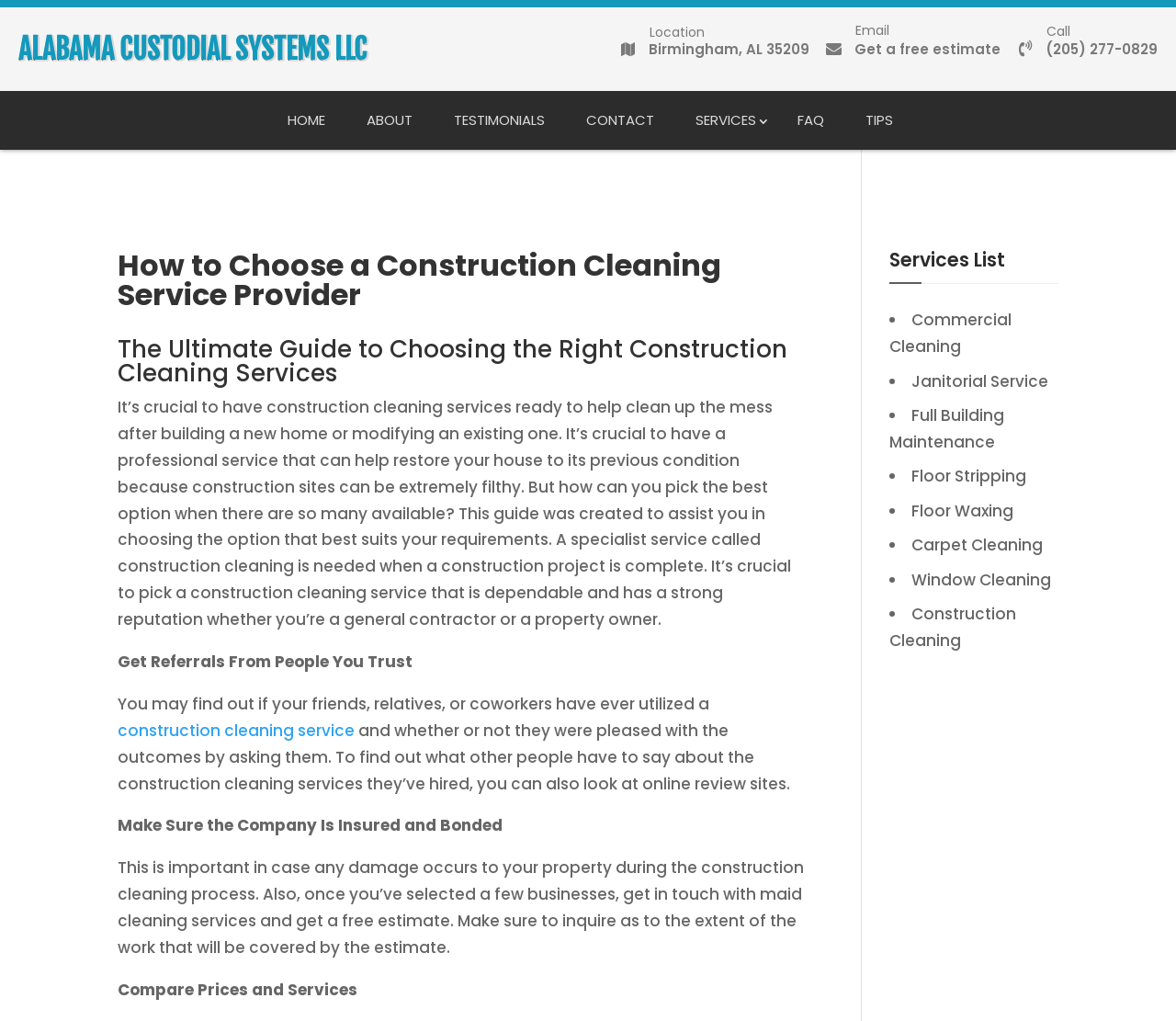Please find the bounding box coordinates of the section that needs to be clicked to achieve this instruction: "Get a free estimate via email".

[0.707, 0.03, 0.851, 0.066]